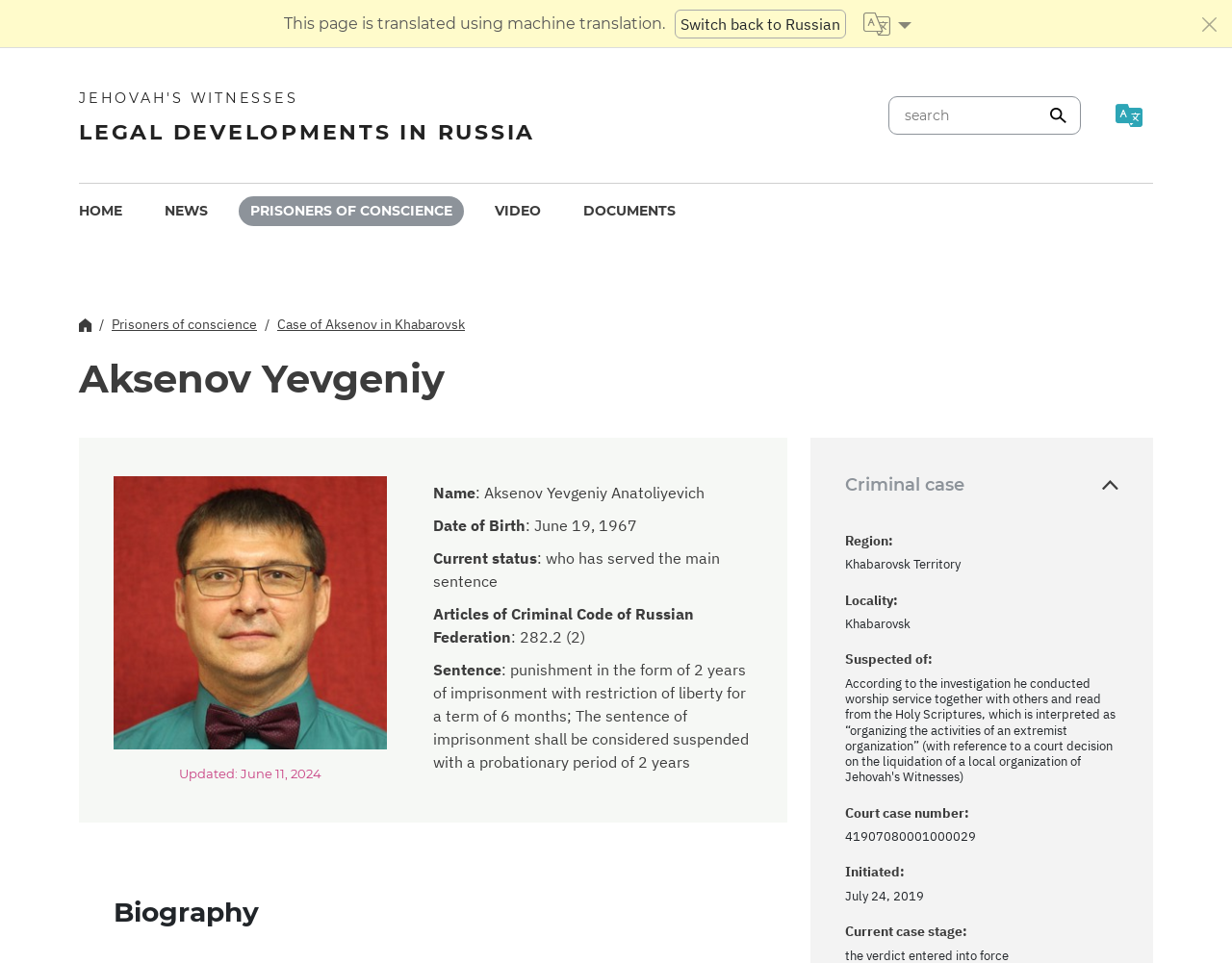Please determine the bounding box coordinates of the element's region to click for the following instruction: "Display a list of languages".

[0.691, 0.005, 0.75, 0.043]